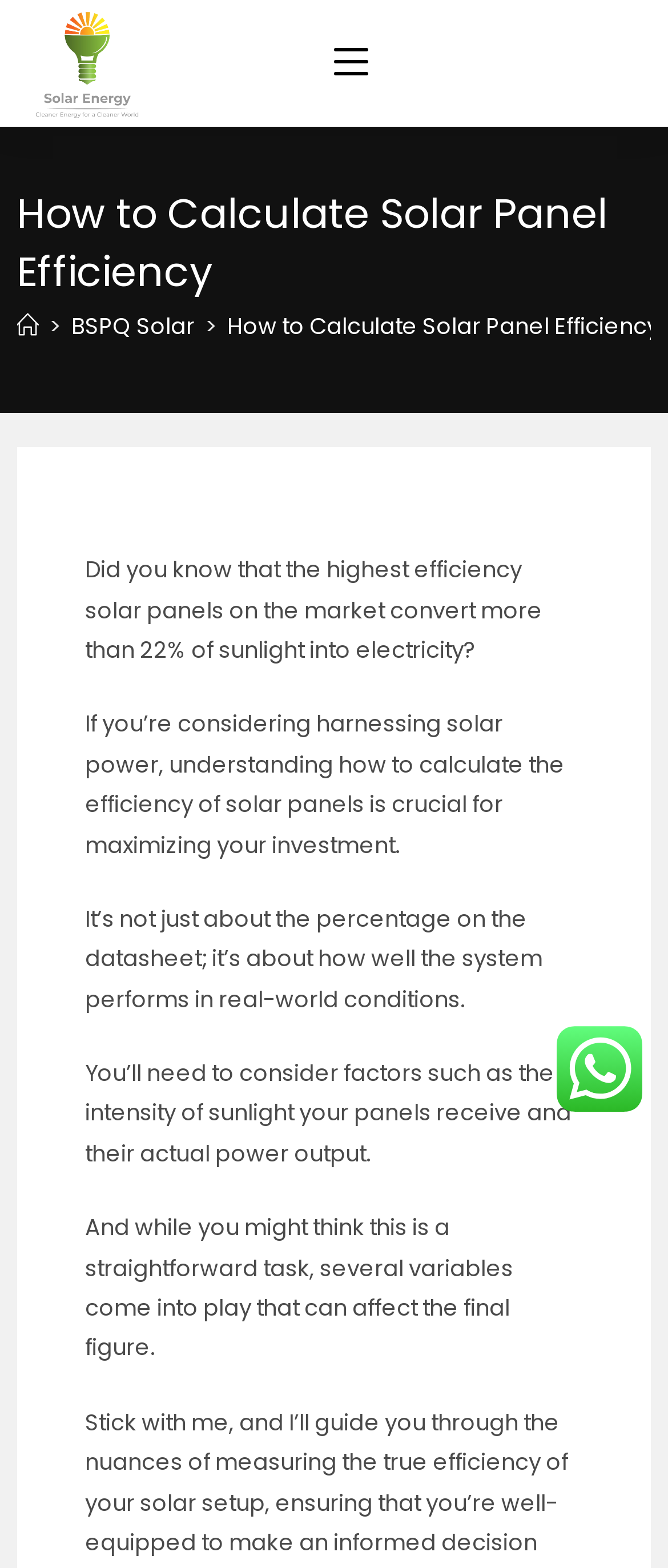Locate the bounding box of the user interface element based on this description: "0 Likes".

None